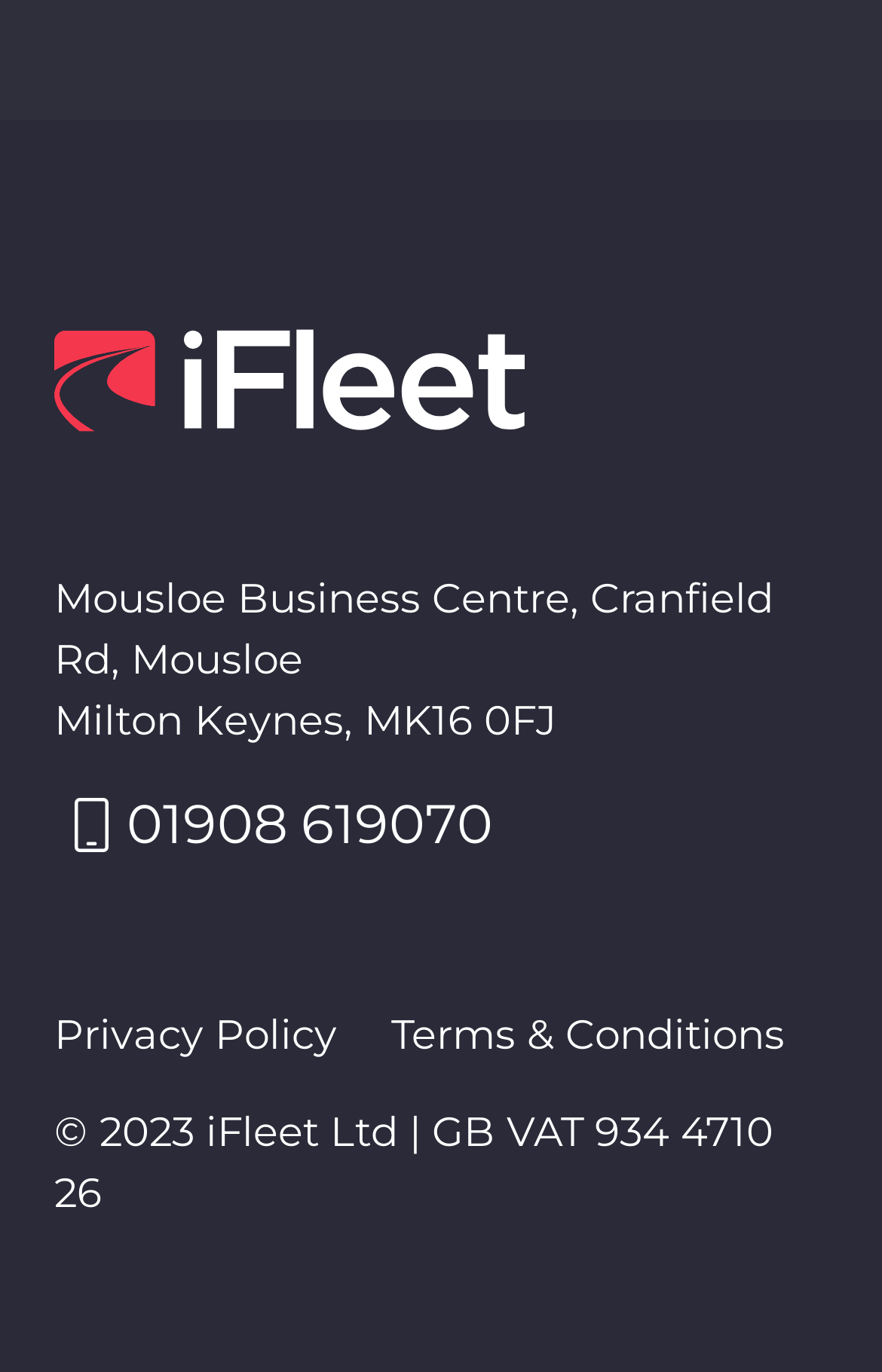What is the postcode of the business?
Please use the image to provide a one-word or short phrase answer.

MK16 0FJ